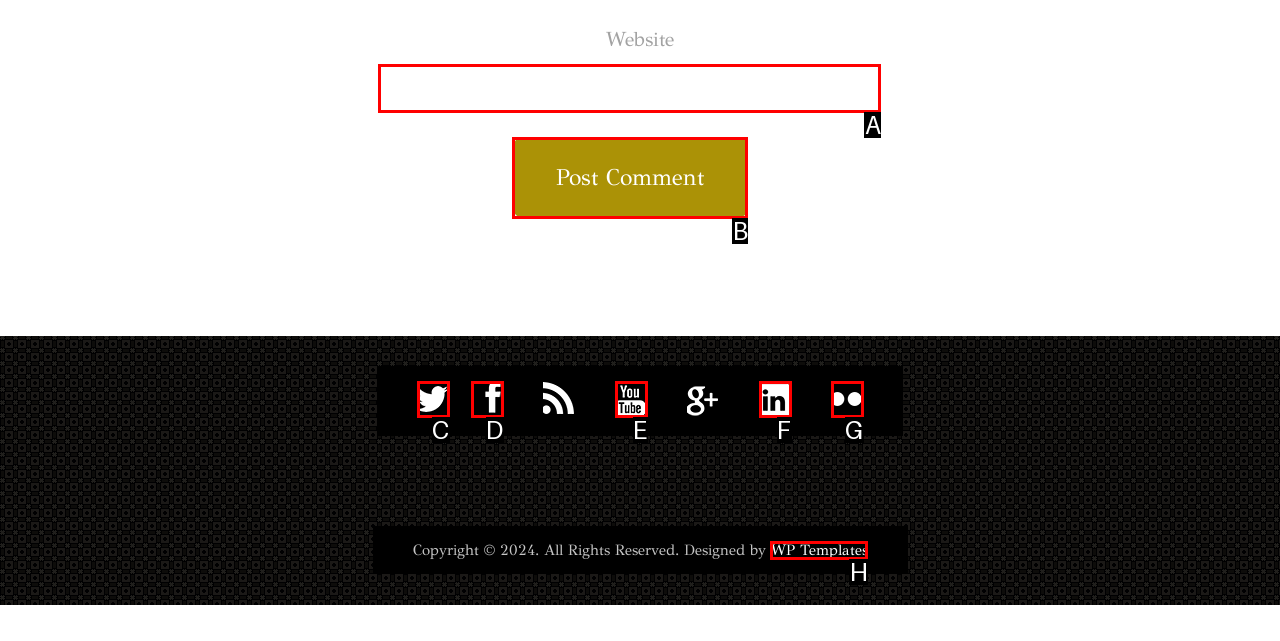Determine the letter of the element I should select to fulfill the following instruction: Enter website. Just provide the letter.

A